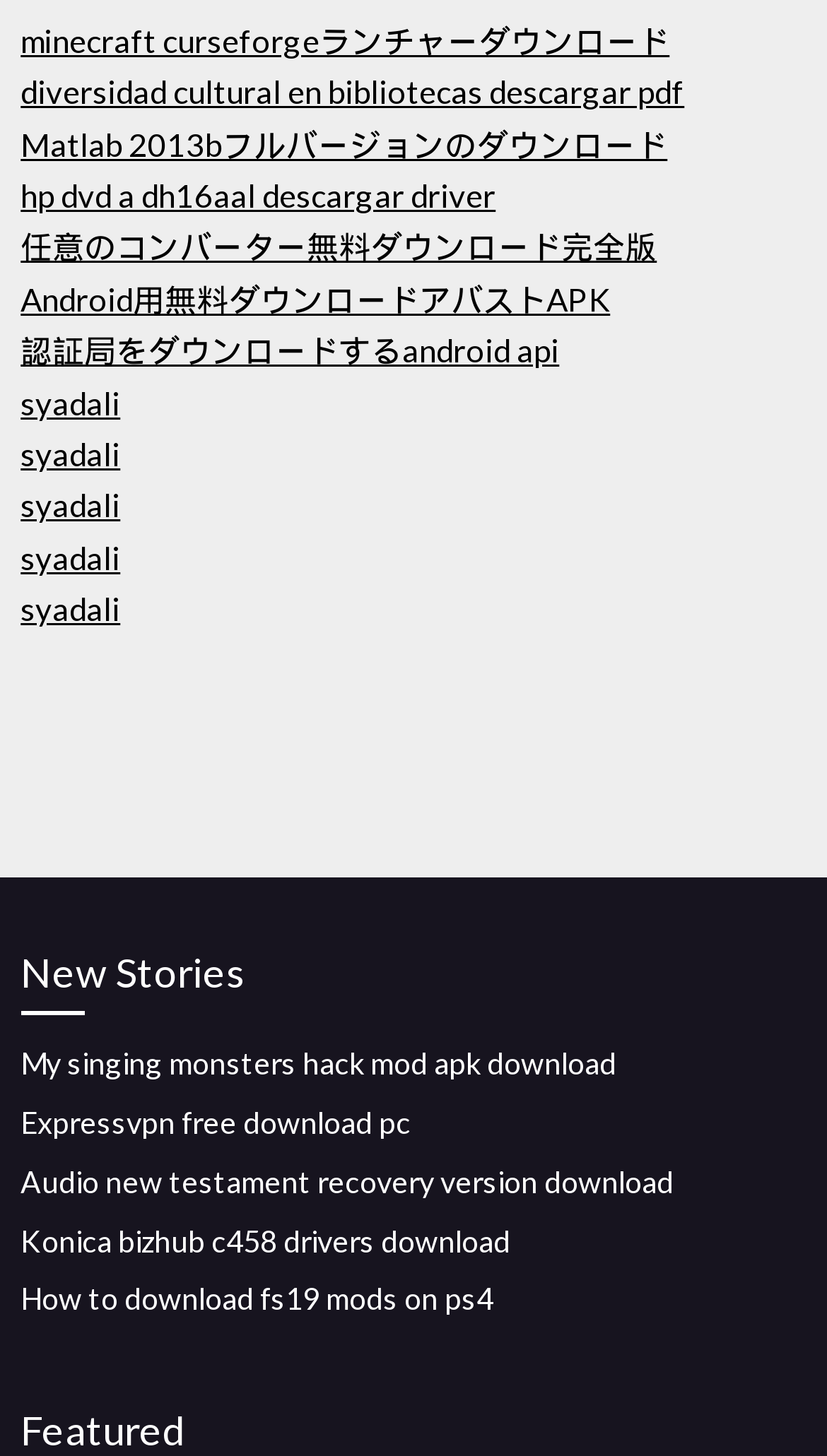How many links have Japanese characters in their text?
Use the image to answer the question with a single word or phrase.

3